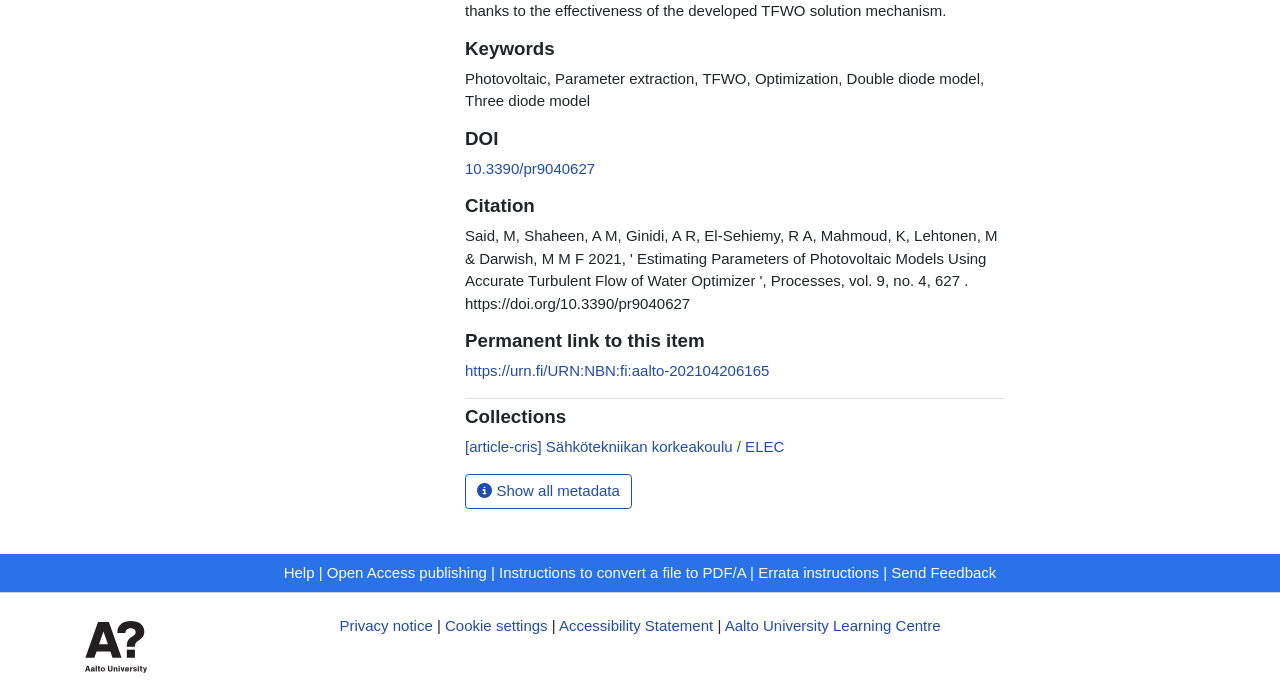Locate the bounding box of the UI element with the following description: "10.3390/pr9040627".

[0.363, 0.23, 0.465, 0.254]